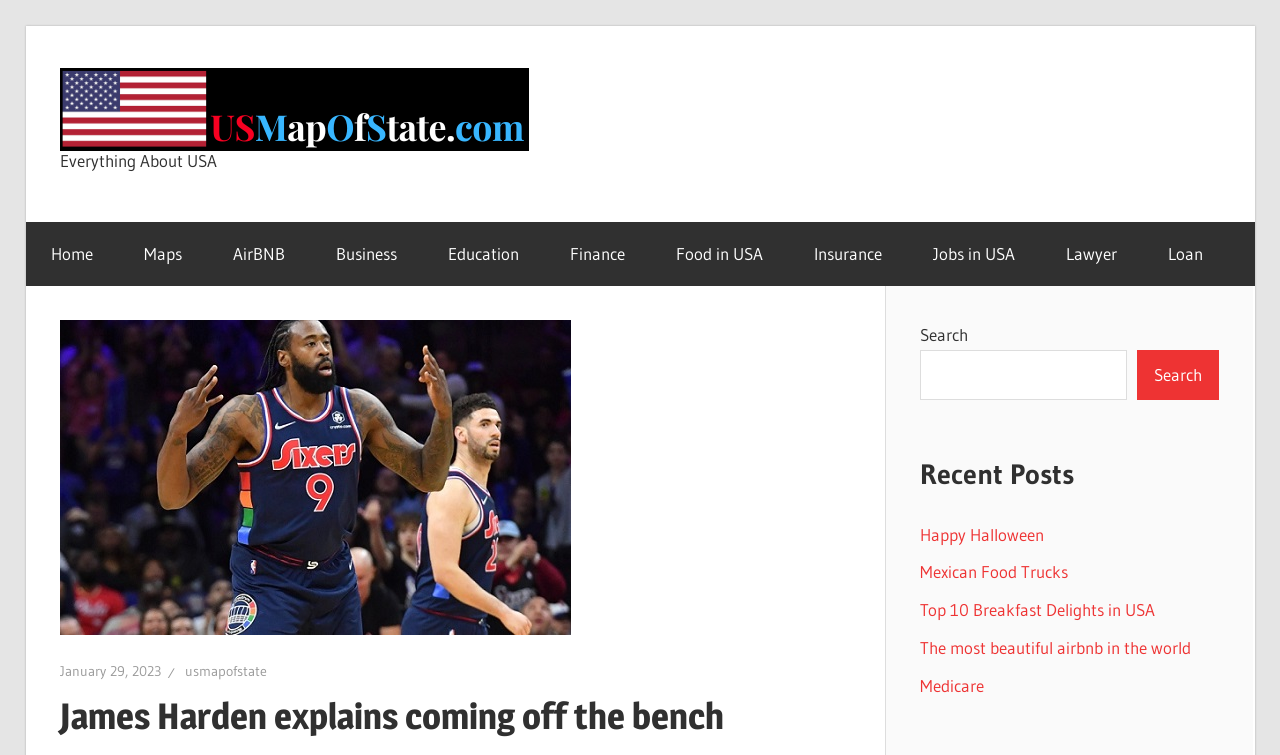Identify the main heading of the webpage and provide its text content.

James Harden explains coming off the bench